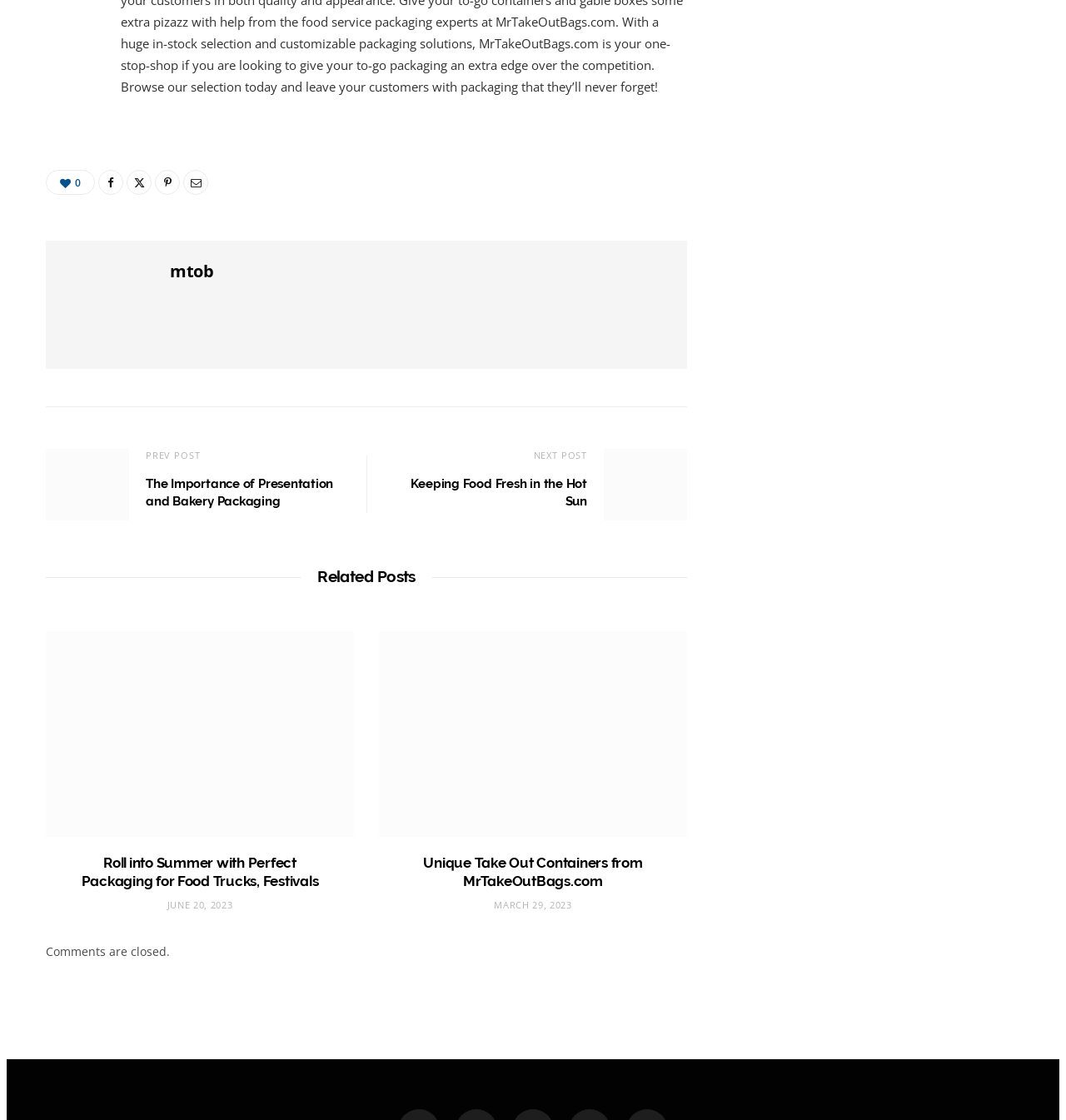Provide the bounding box coordinates of the section that needs to be clicked to accomplish the following instruction: "check the comments section."

[0.043, 0.843, 0.159, 0.857]